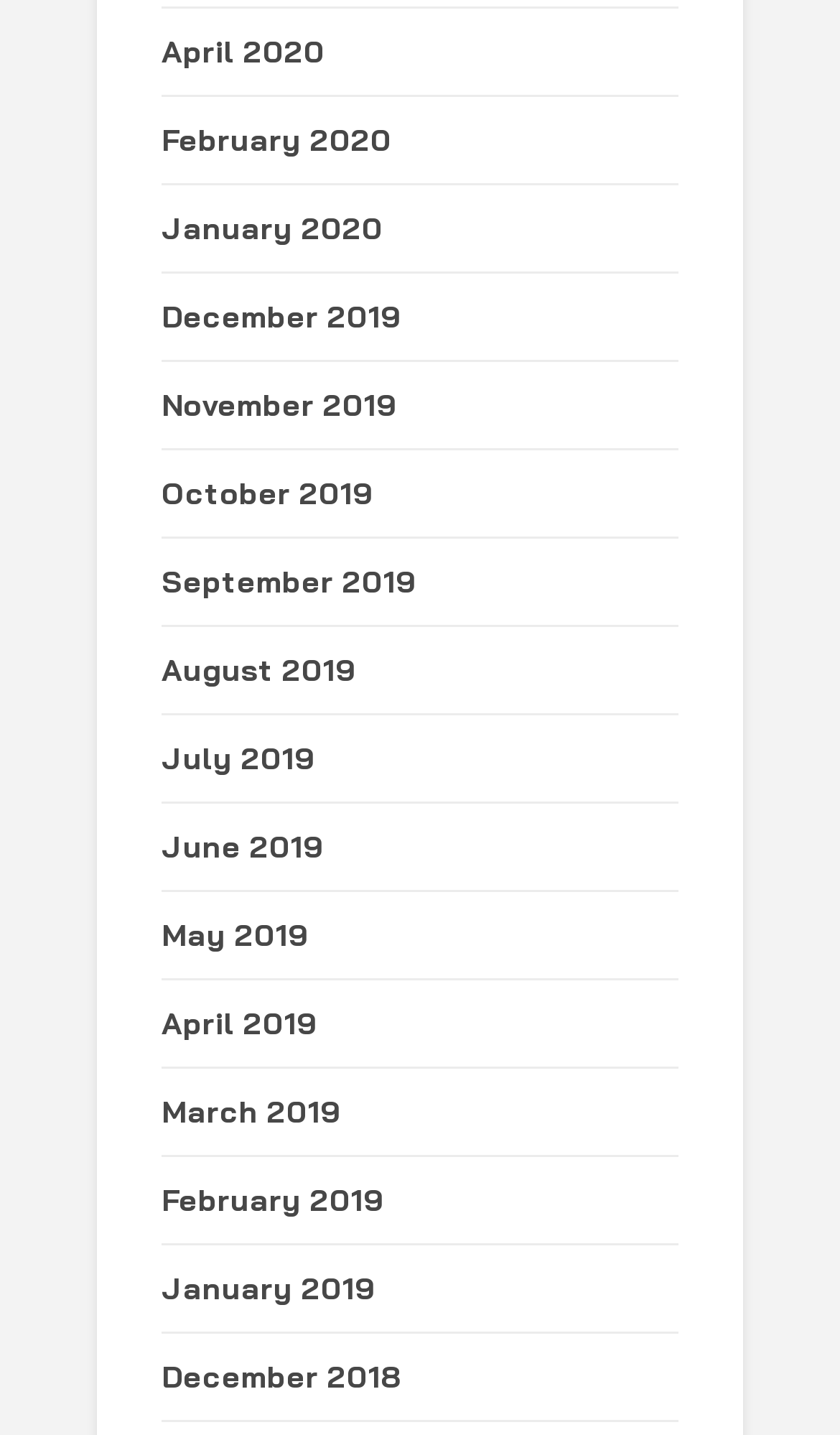Provide a brief response using a word or short phrase to this question:
What is the earliest month listed?

December 2018